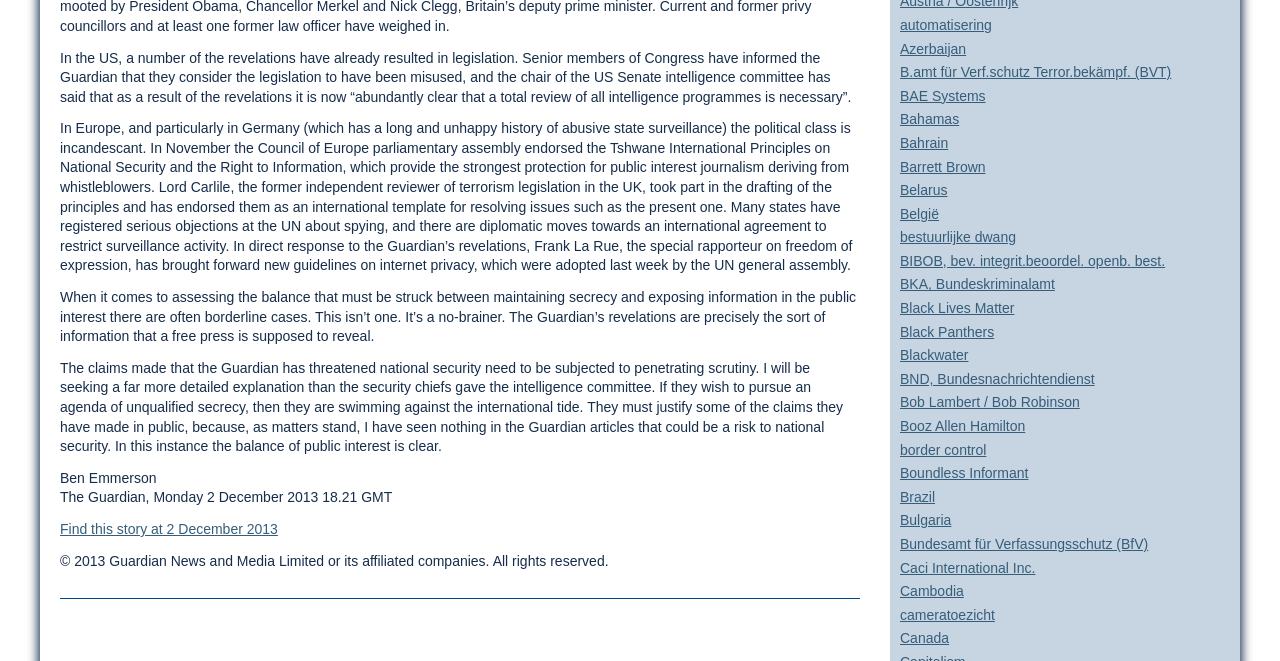What is the date of the article?
Please provide a detailed answer to the question.

I found the date '2 December 2013' in [426] StaticText, which indicates the publication date of the article.